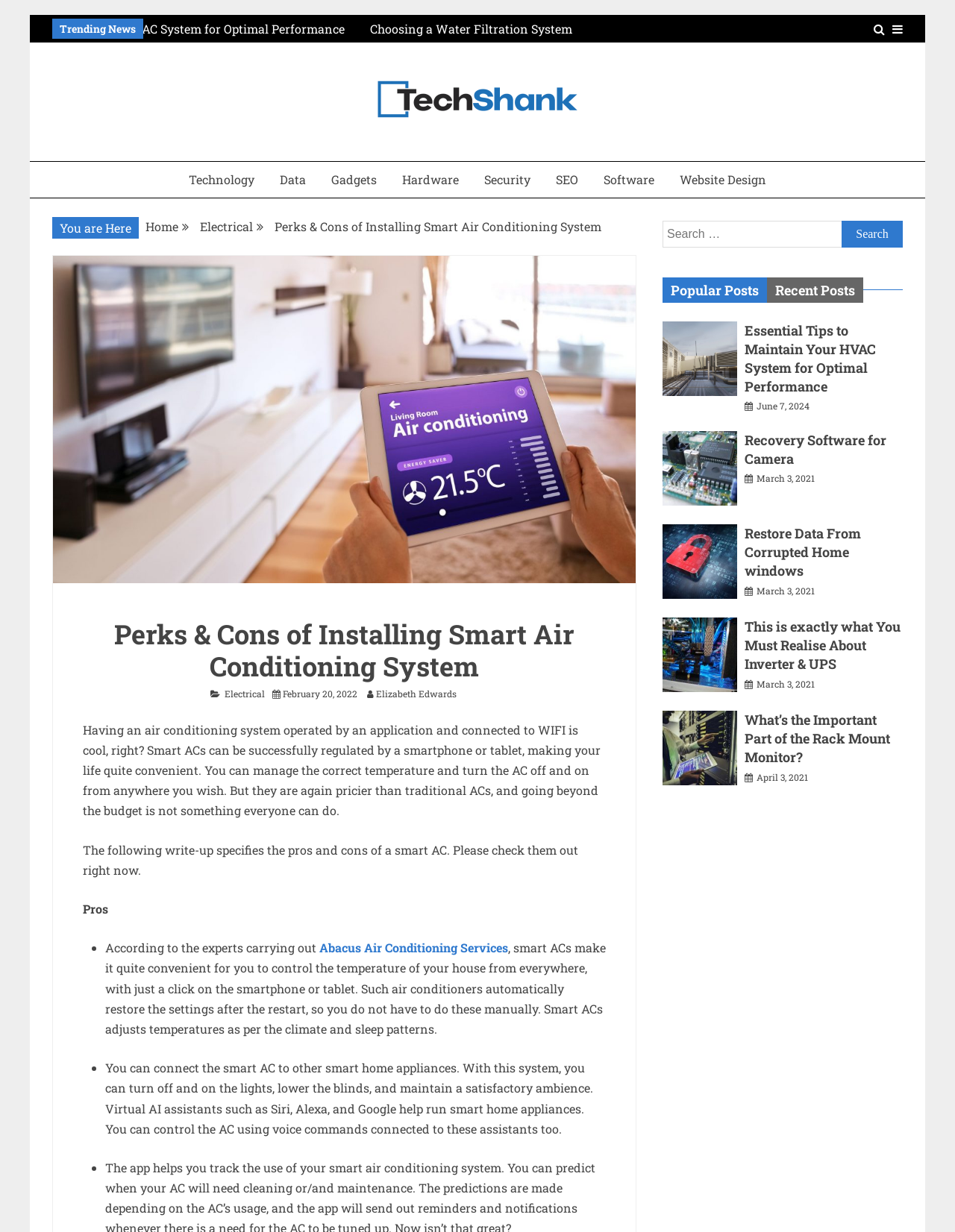Pinpoint the bounding box coordinates of the clickable area needed to execute the instruction: "Check the privacy policy". The coordinates should be specified as four float numbers between 0 and 1, i.e., [left, top, right, bottom].

None